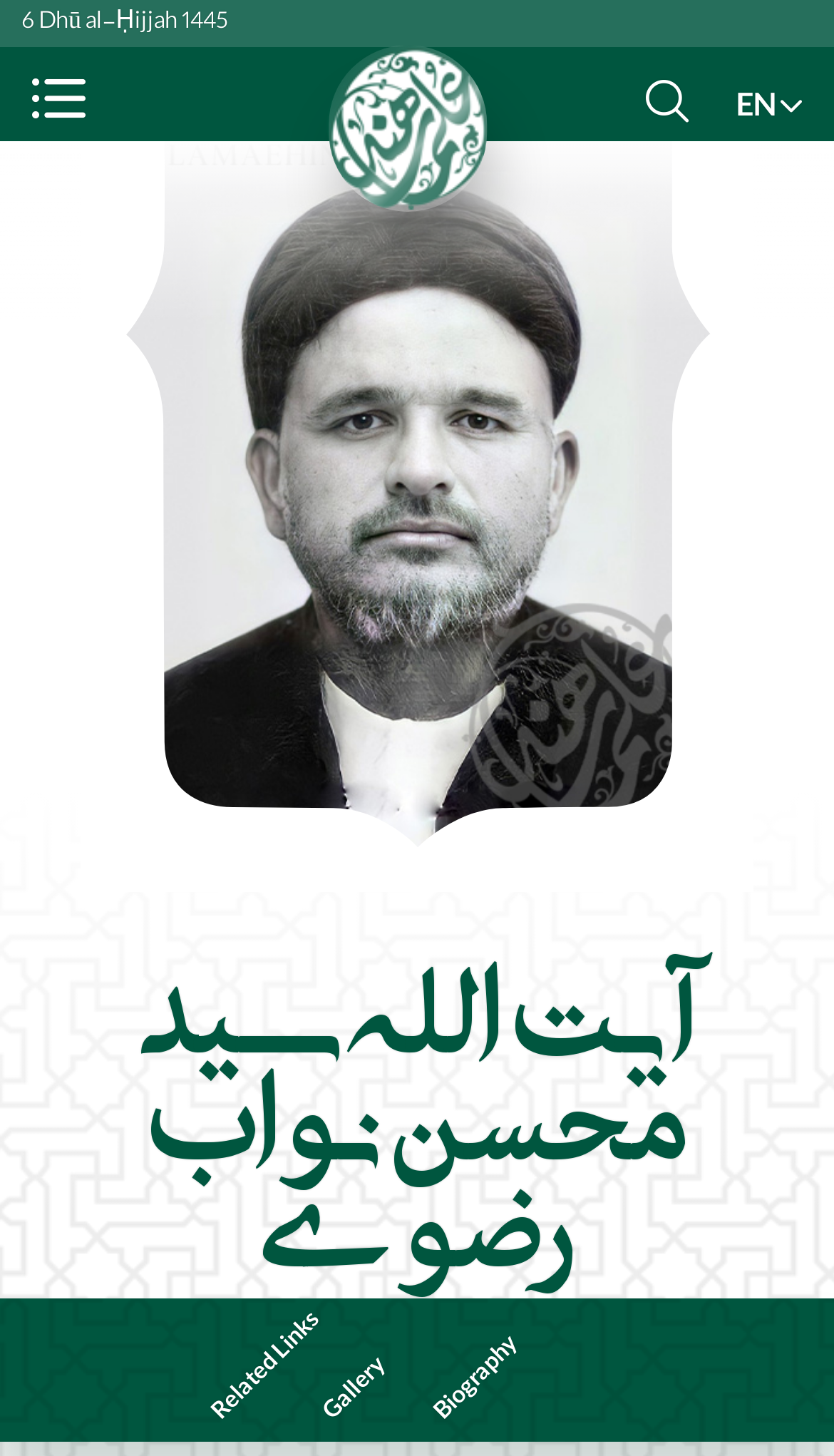Craft a detailed narrative of the webpage's structure and content.

The webpage is about Grand Ayatollah Syed Mohsin Nawab Rizvi, a poet, writer, and speaker. At the top left corner, there is a date displayed in Arabic, "6 Dhū al-Ḥijjah 1445". On the top right corner, there is a language selection option, indicated by the text "EN". 

Below the date, there is a website logo, which is an image, positioned at the top center of the page. The logo is accompanied by a link to the website "ulamaehin.in". 

On the left side of the page, there is a large image of Ayatullah Syed Mohsin Nawab Rizvi, taking up most of the vertical space. 

Below the image, there are two headings, one in Arabic "آیت الله سید محسن نواب رضوی" and the other in English "Ayatullah Syed Mohsin Nawab Rizvi", which are positioned at the bottom center of the page. 

At the bottom of the page, there are three tabs: "Biography", "Gallery", and "Related Links", positioned from left to right.